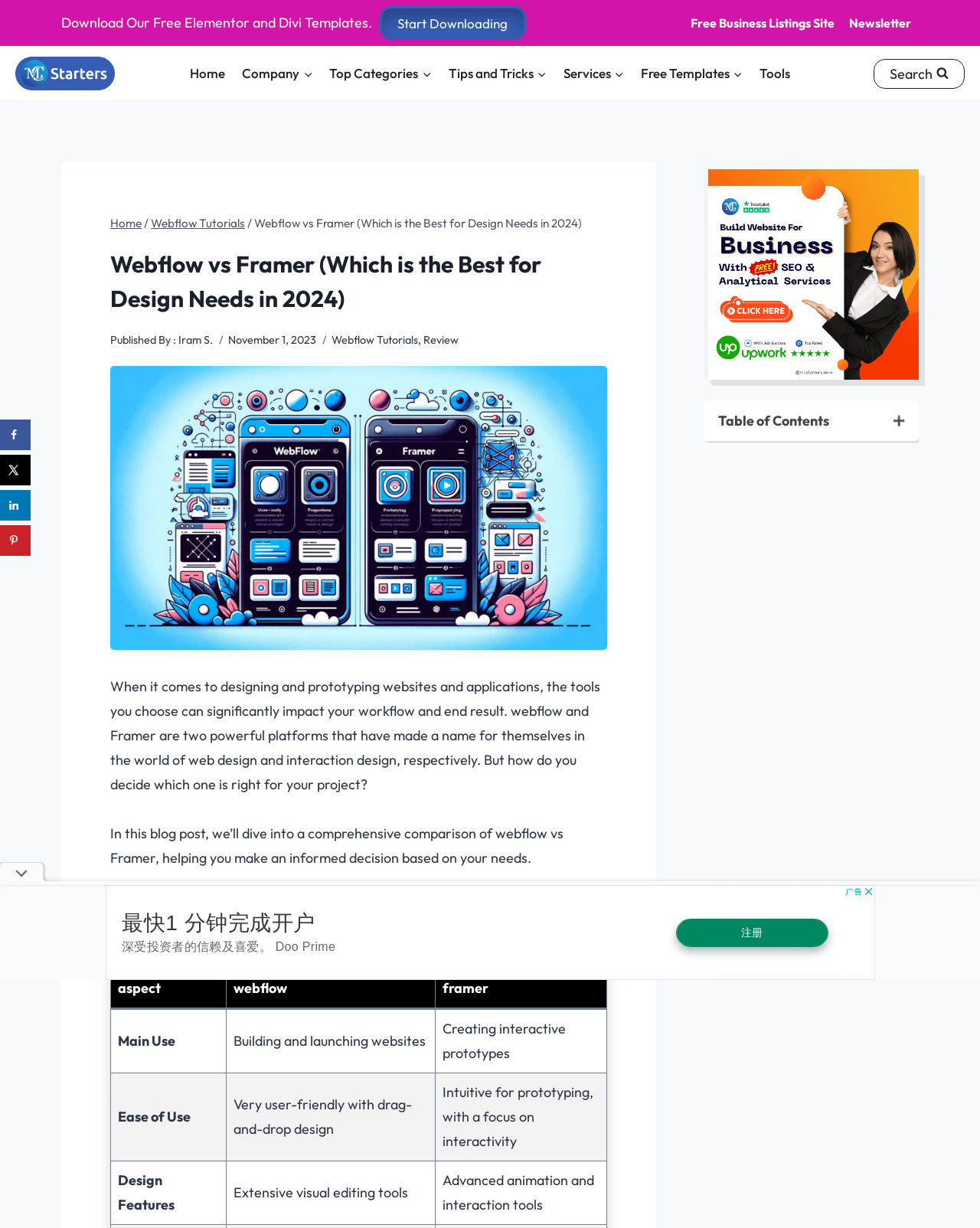Can you pinpoint the bounding box coordinates for the clickable element required for this instruction: "Click on the 'Start Downloading' button"? The coordinates should be four float numbers between 0 and 1, i.e., [left, top, right, bottom].

[0.388, 0.005, 0.537, 0.032]